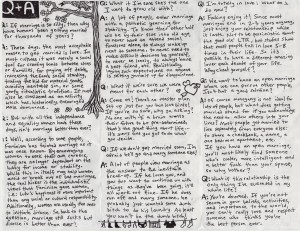What is the central theme of the pamphlet?
Give a thorough and detailed response to the question.

The central theme of the pamphlet is marriage and love, as it discusses various perspectives on marriage, particularly in the context of same-sex relationships and societal expectations, and also covers themes such as the motivations behind marriage, the societal implications of gaining legal recognition, and personal reflections on love and commitment.